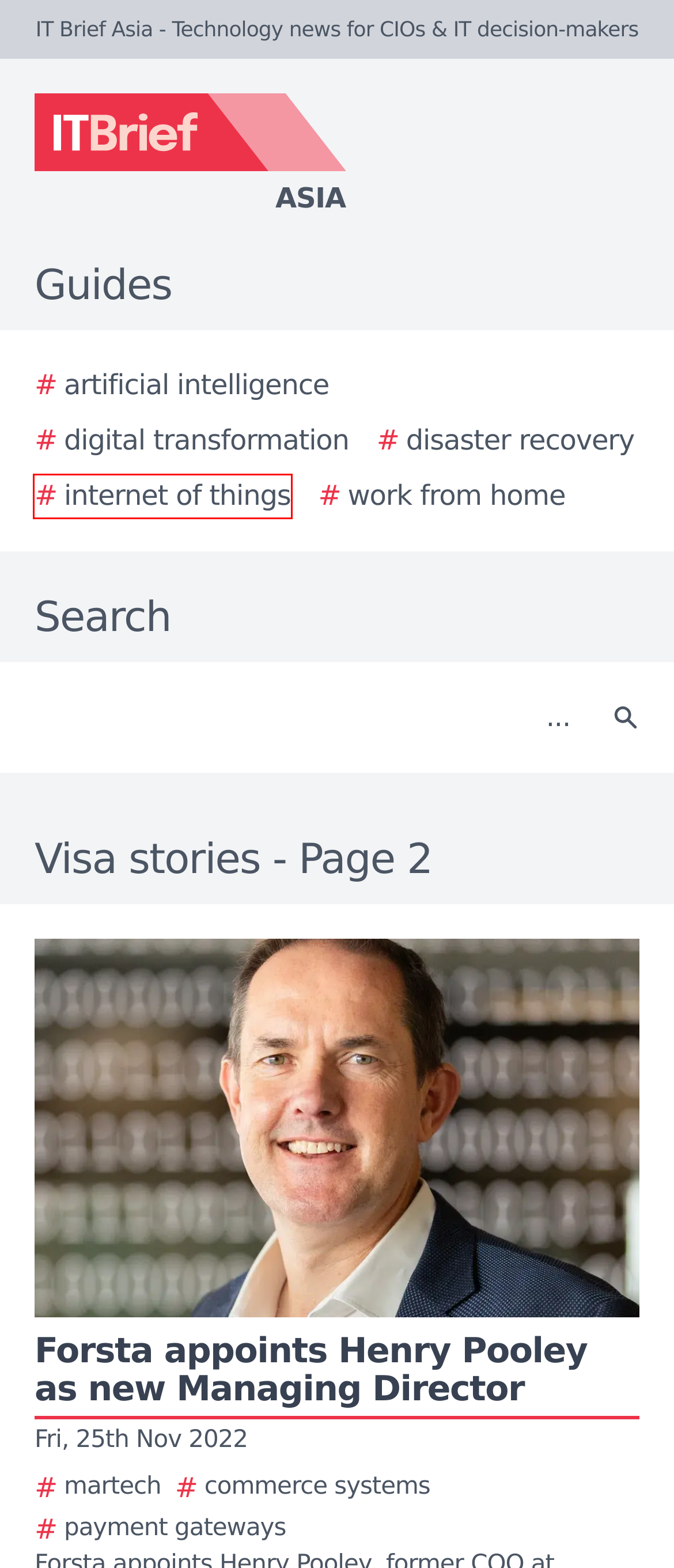Observe the provided screenshot of a webpage with a red bounding box around a specific UI element. Choose the webpage description that best fits the new webpage after you click on the highlighted element. These are your options:
A. The 2024 Ultimate Guide to Digital Transformation
B. The 2024 Ultimate Guide to Work from Home
C. The team dedicated to global data literacy
D. ThreatQuotient partners with Visa for payments safety
E. The 2024 Ultimate Guide to Internet of Things
F. ASB first bank in New Zealand to step out with Garmin Pay
G. The 2024 Ultimate Guide to Disaster Recovery
H. The 2024 Ultimate Guide to Artificial Intelligence

E